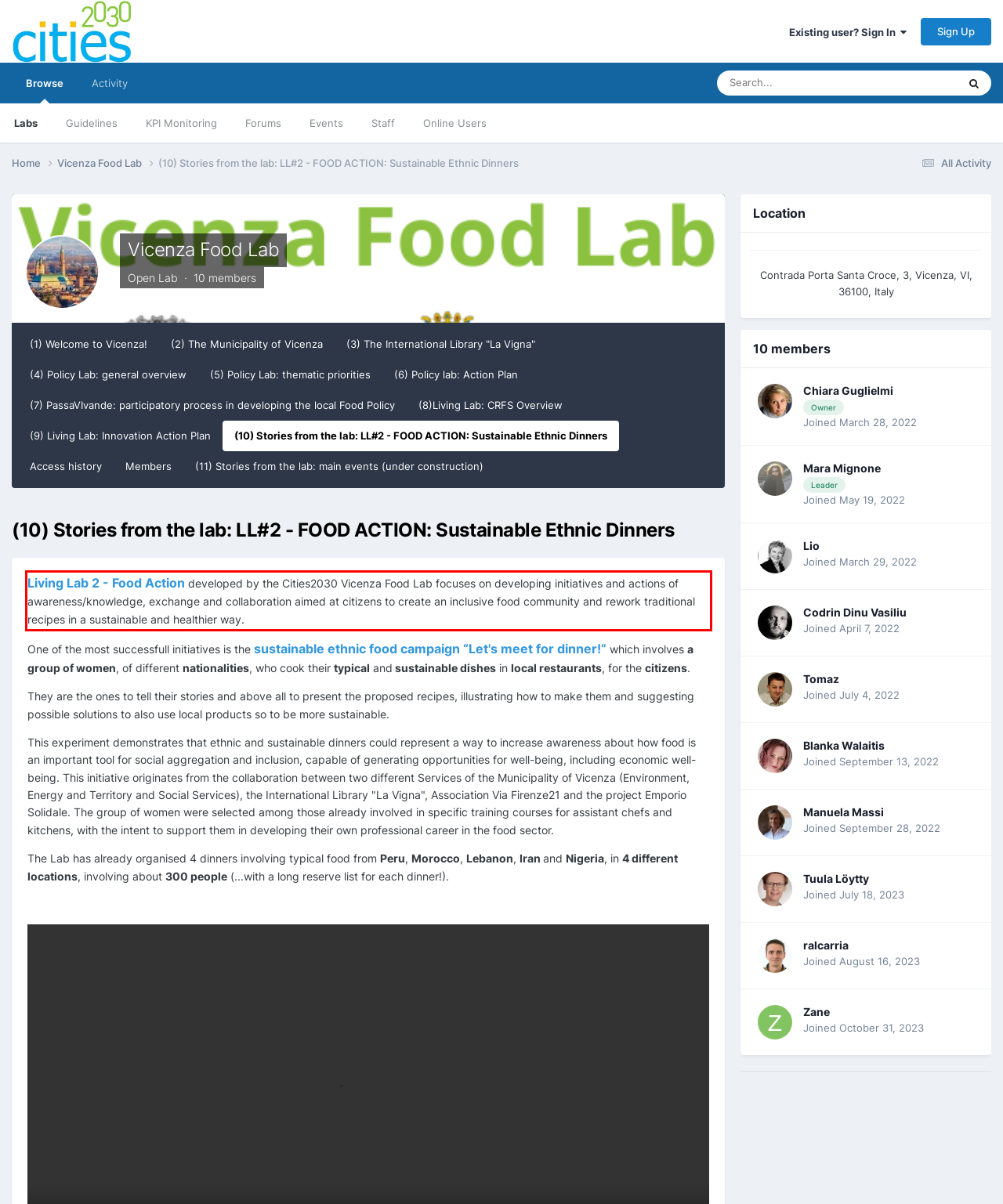Review the webpage screenshot provided, and perform OCR to extract the text from the red bounding box.

Living Lab 2 - Food Action developed by the Cities2030 Vicenza Food Lab focuses on developing initiatives and actions of awareness/knowledge, exchange and collaboration aimed at citizens to create an inclusive food community and rework traditional recipes in a sustainable and healthier way.